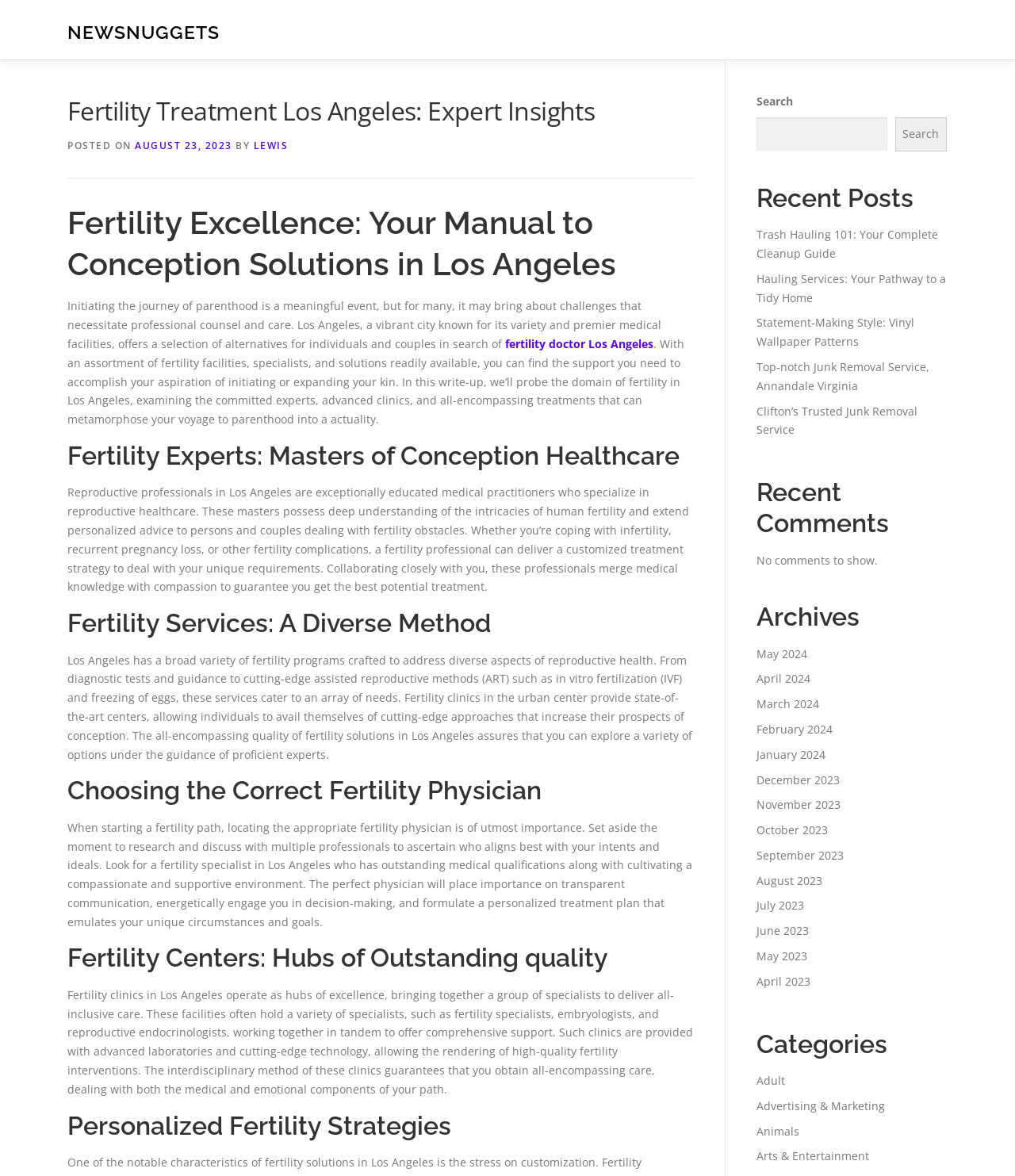Answer this question using a single word or a brief phrase:
What is the date of the article?

AUGUST 23, 2023